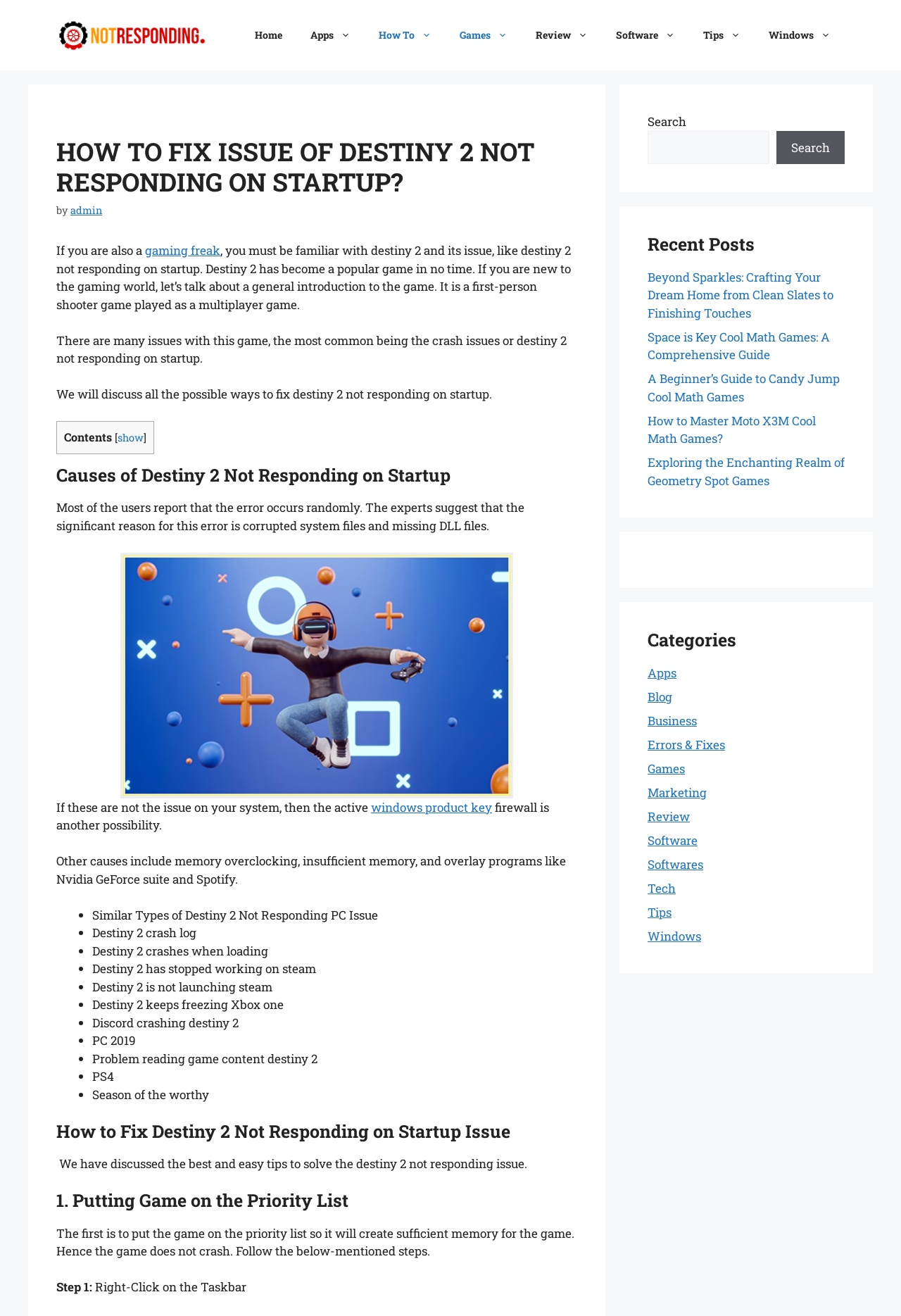Find the bounding box coordinates of the clickable area that will achieve the following instruction: "Read the 'Recent Posts' section".

[0.719, 0.178, 0.938, 0.193]